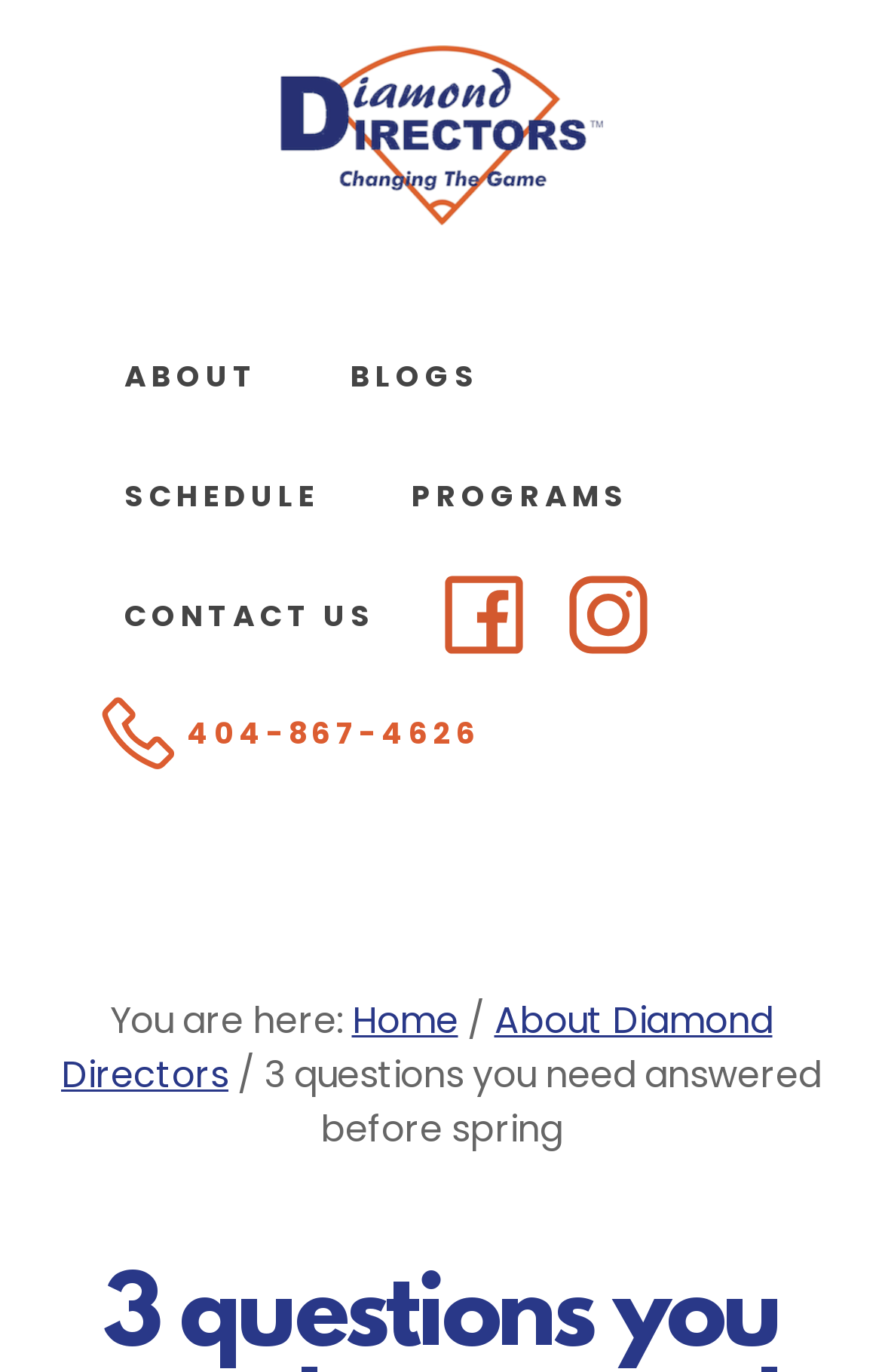Predict the bounding box for the UI component with the following description: "Government Contracting".

None